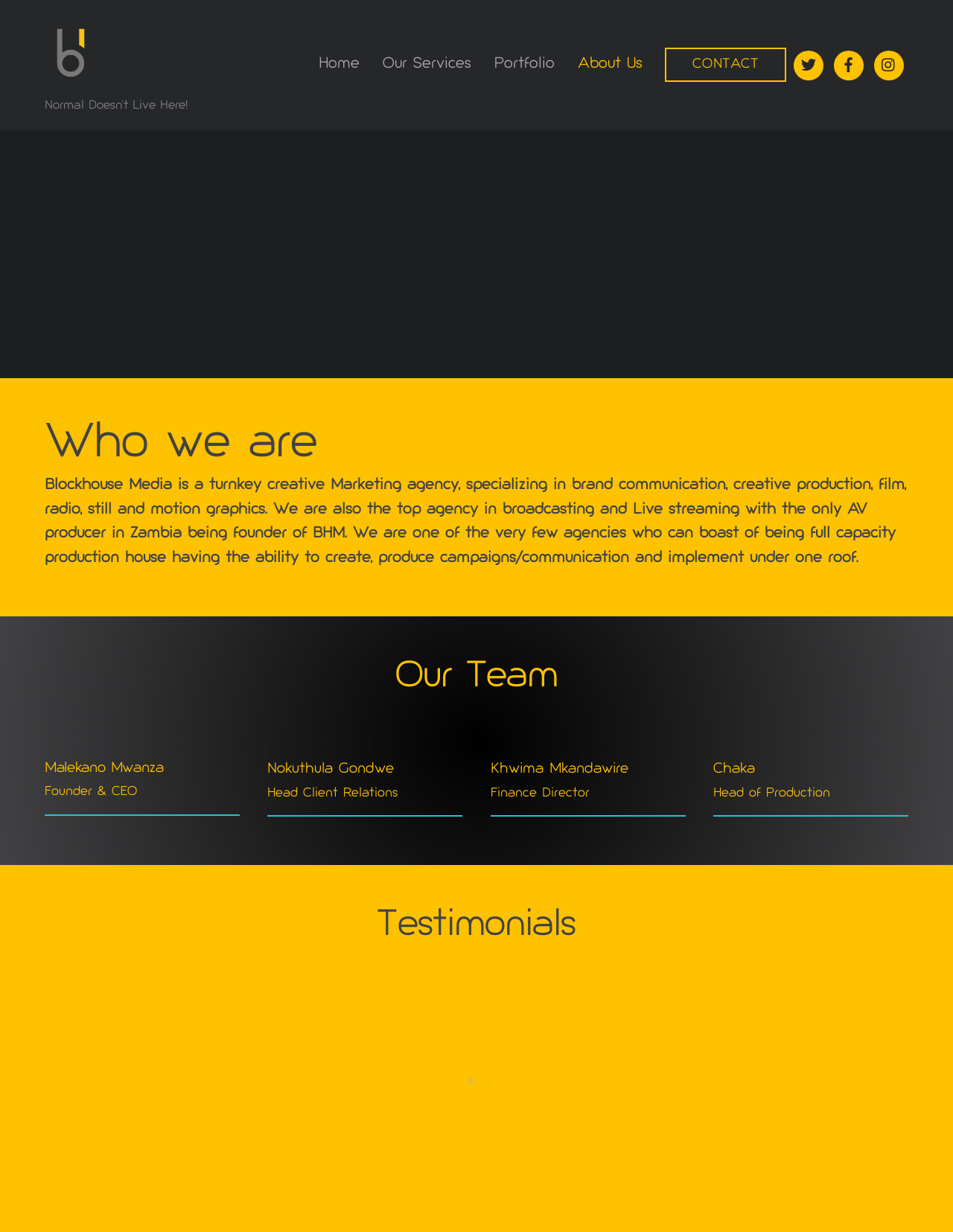Locate the bounding box coordinates of the item that should be clicked to fulfill the instruction: "Contact Blockhouse Media".

[0.698, 0.038, 0.825, 0.066]